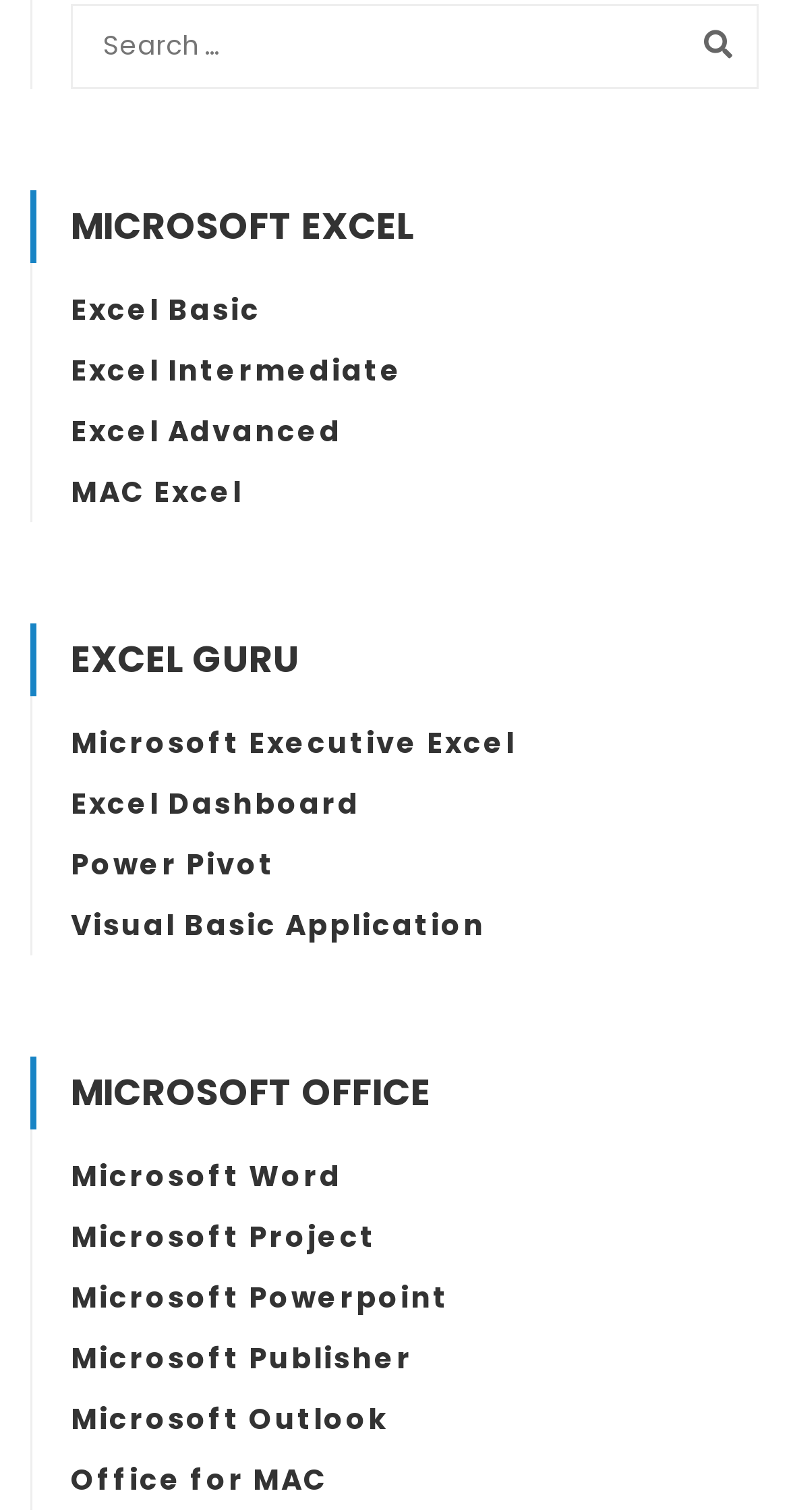Answer the following in one word or a short phrase: 
What is the first link under the 'MICROSOFT EXCEL' heading?

Excel Basic